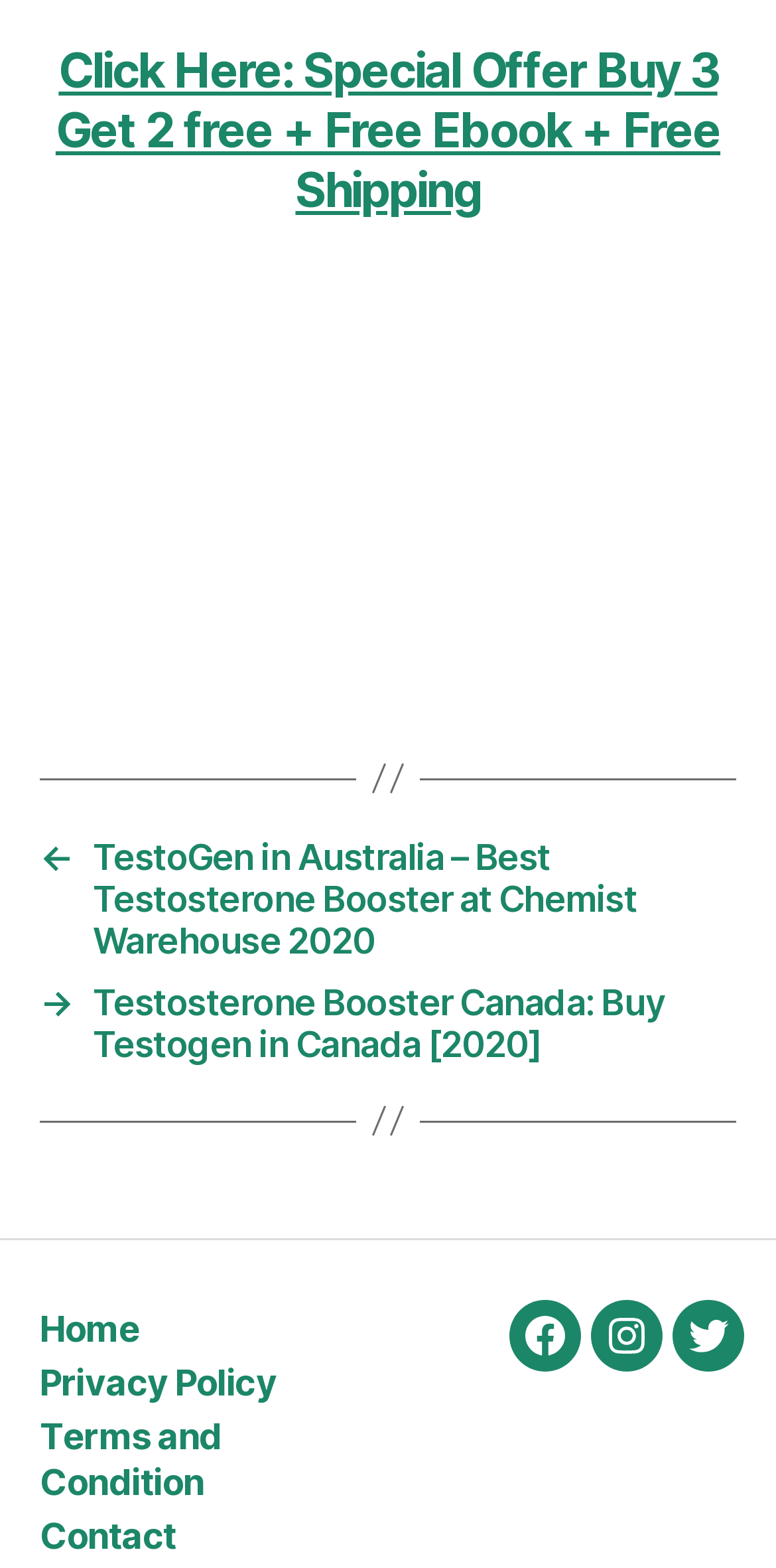Determine the bounding box coordinates of the clickable region to execute the instruction: "Read the post about TestoGen in Australia". The coordinates should be four float numbers between 0 and 1, denoted as [left, top, right, bottom].

[0.051, 0.533, 0.949, 0.613]